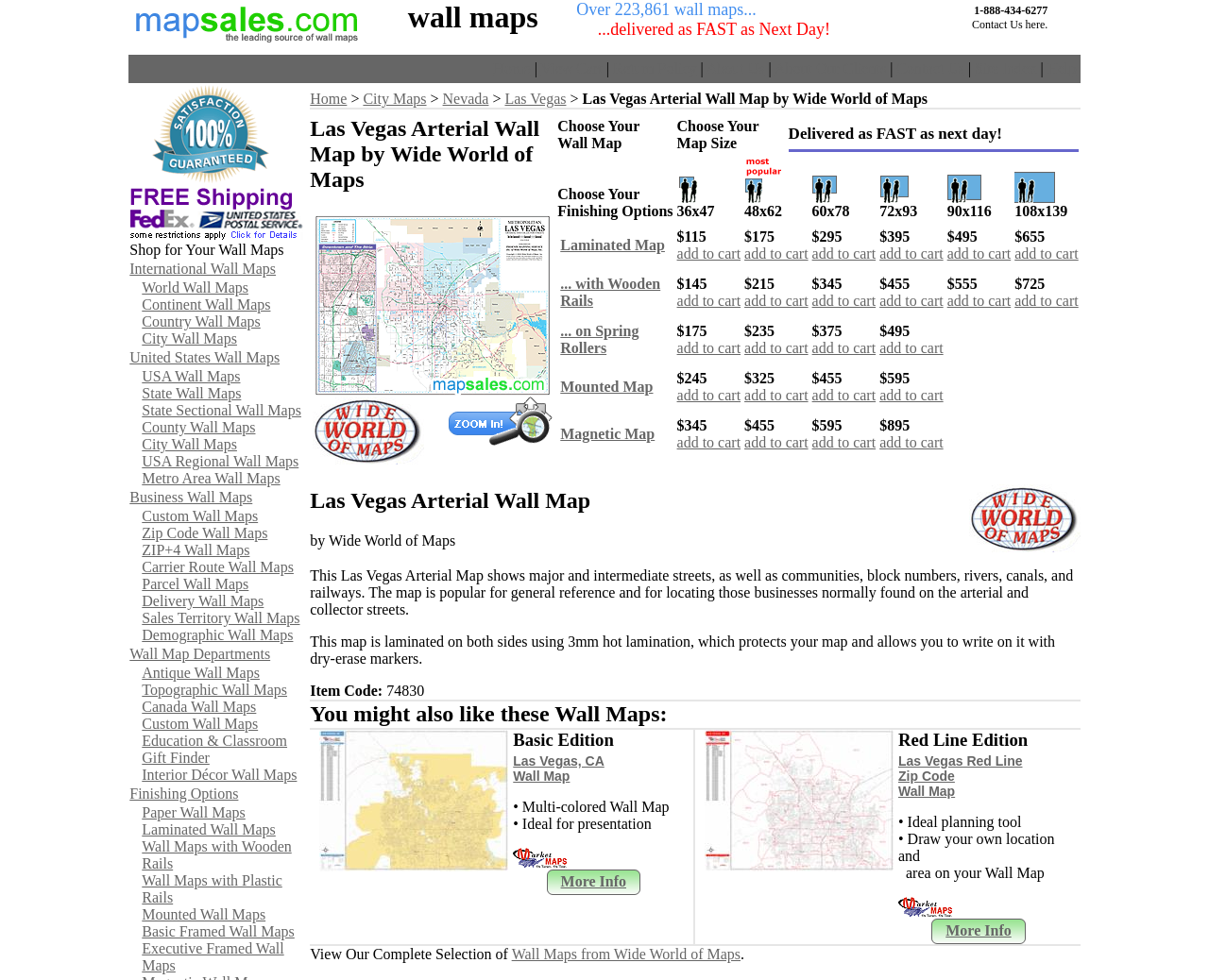Can I shop for custom wall maps on the website?
Using the image as a reference, answer the question with a short word or phrase.

Yes